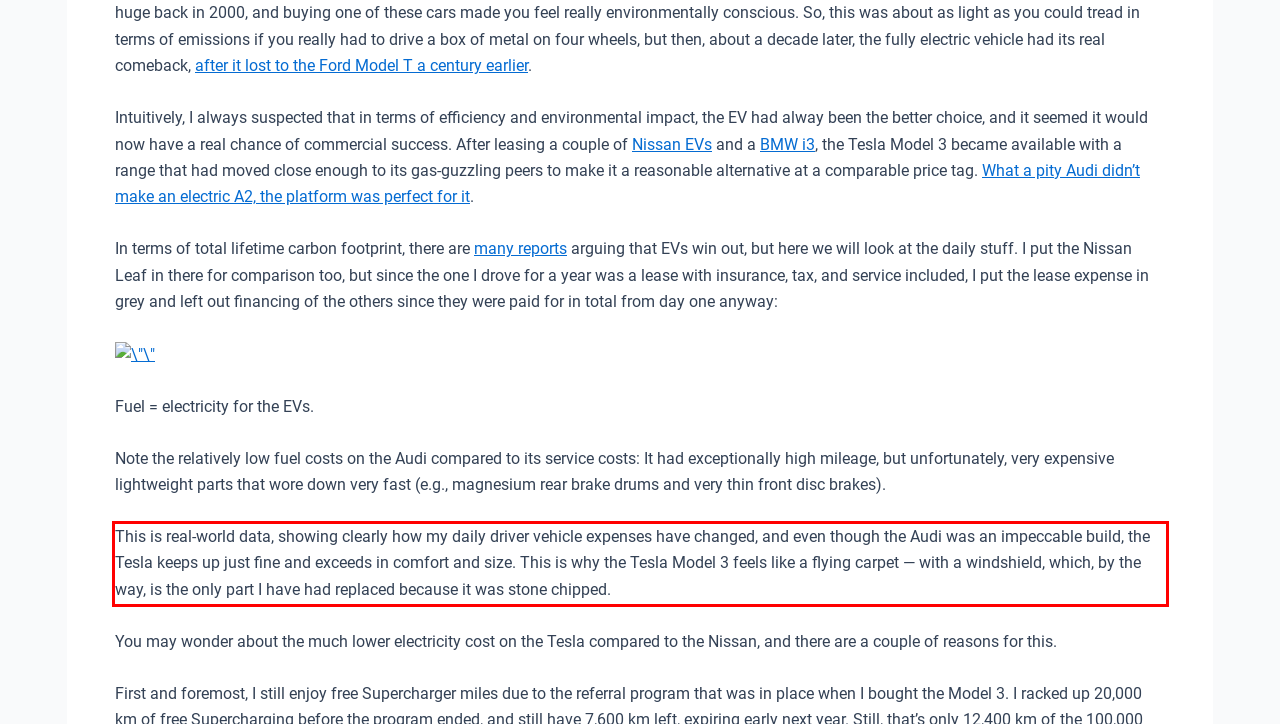Within the screenshot of the webpage, there is a red rectangle. Please recognize and generate the text content inside this red bounding box.

This is real-world data, showing clearly how my daily driver vehicle expenses have changed, and even though the Audi was an impeccable build, the Tesla keeps up just fine and exceeds in comfort and size. This is why the Tesla Model 3 feels like a flying carpet — with a windshield, which, by the way, is the only part I have had replaced because it was stone chipped.